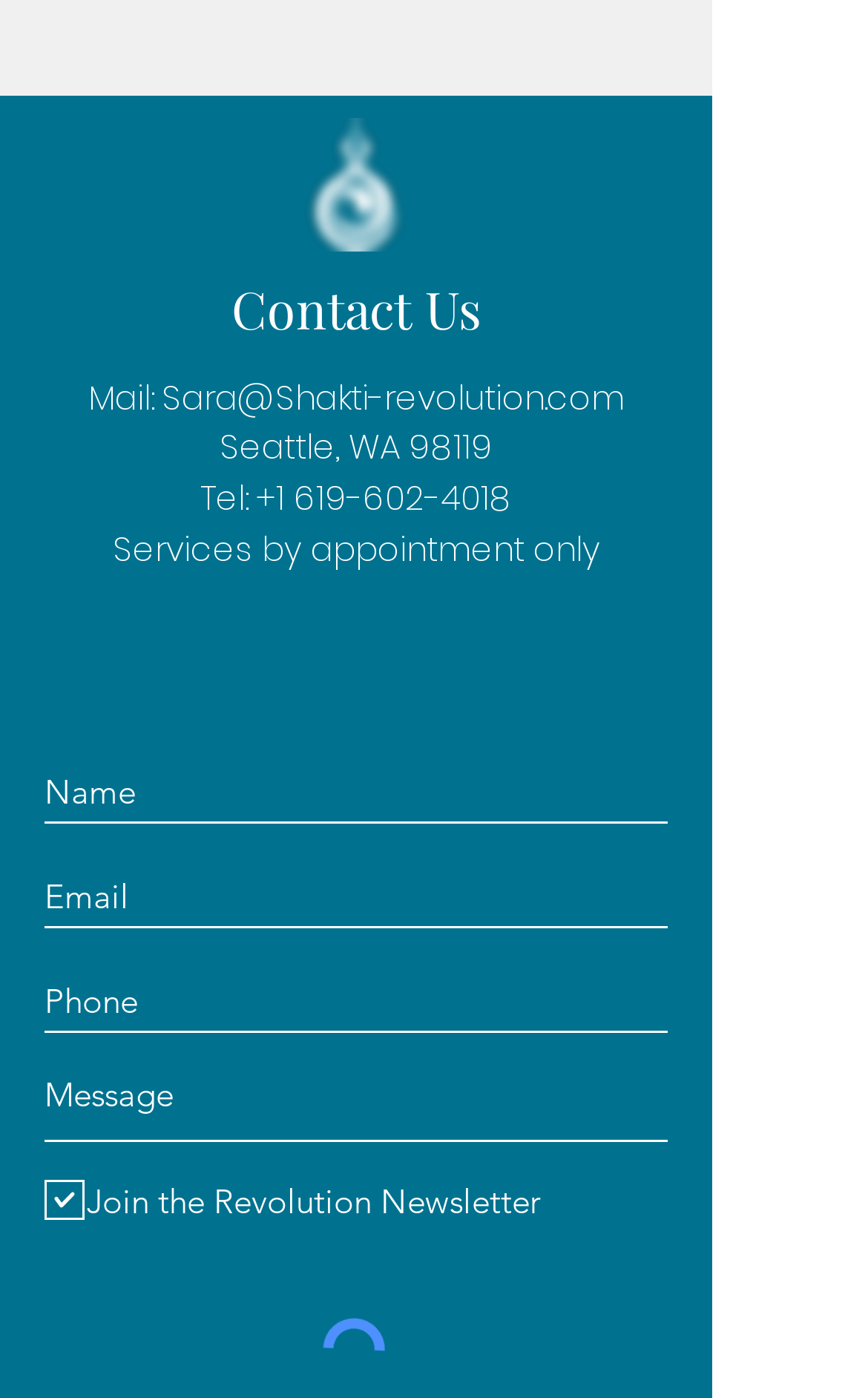Respond to the following question with a brief word or phrase:
What is the phone number?

+1 619-602-4018